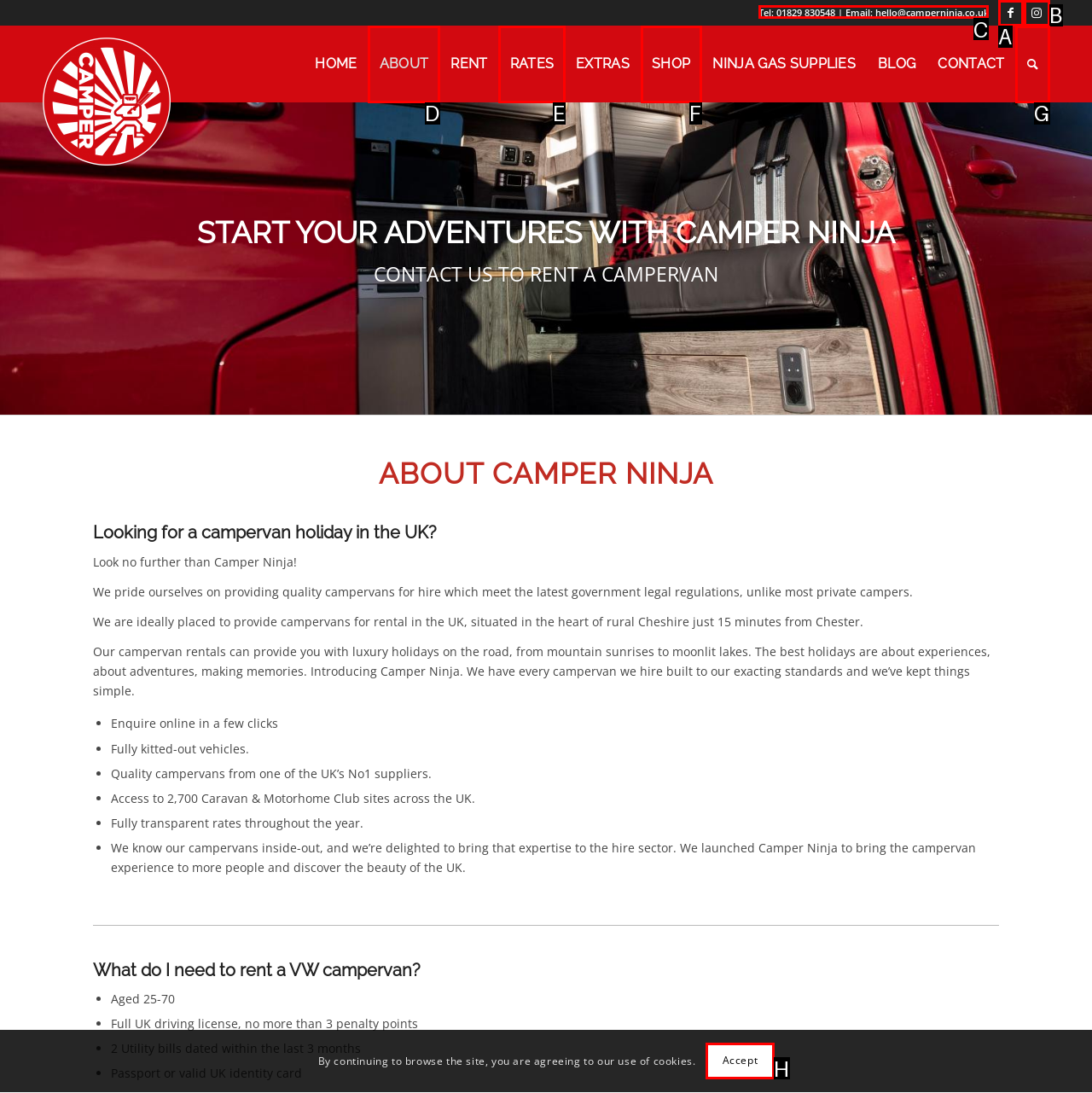Determine the letter of the element to click to accomplish this task: Contact Camper Ninja. Respond with the letter.

C